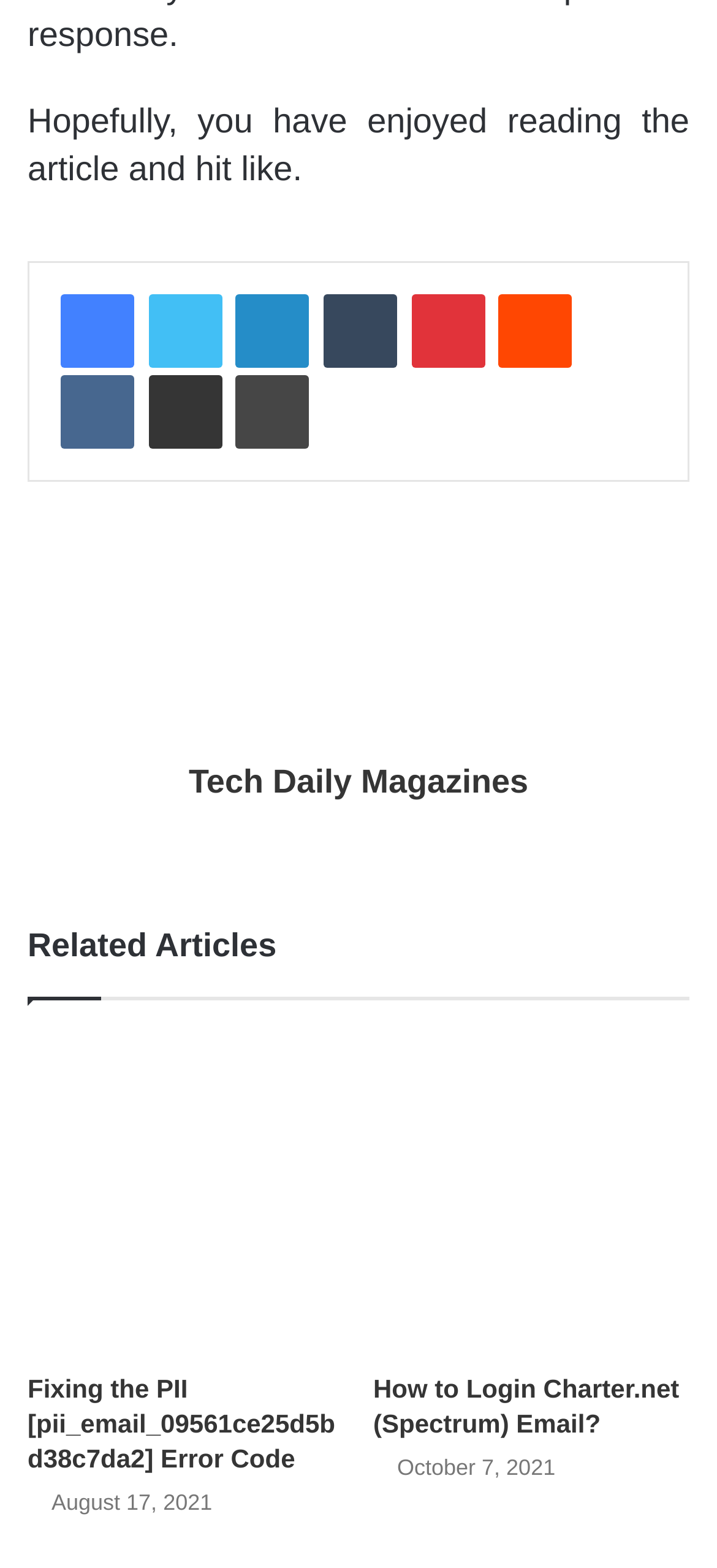Identify the bounding box coordinates of the element that should be clicked to fulfill this task: "View Tech Daily Magazines". The coordinates should be provided as four float numbers between 0 and 1, i.e., [left, top, right, bottom].

[0.263, 0.486, 0.737, 0.51]